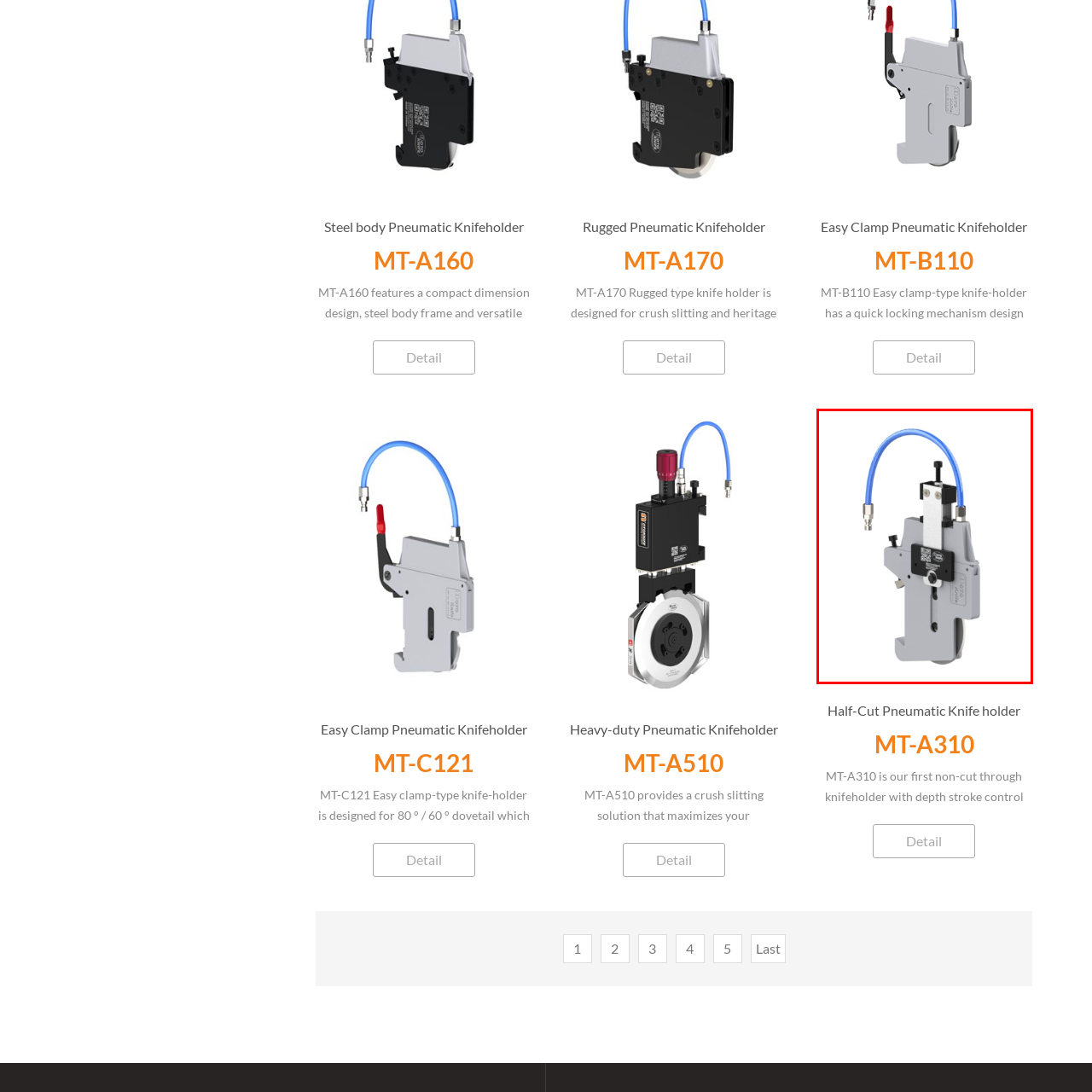Pay close attention to the image within the red perimeter and provide a detailed answer to the question that follows, using the image as your primary source: 
What type of system does the device use?

The caption highlights the pneumatic system of the device, which is evident from the blue air hose that connects to a compliant air supply, ensuring smooth operation during slitting tasks.